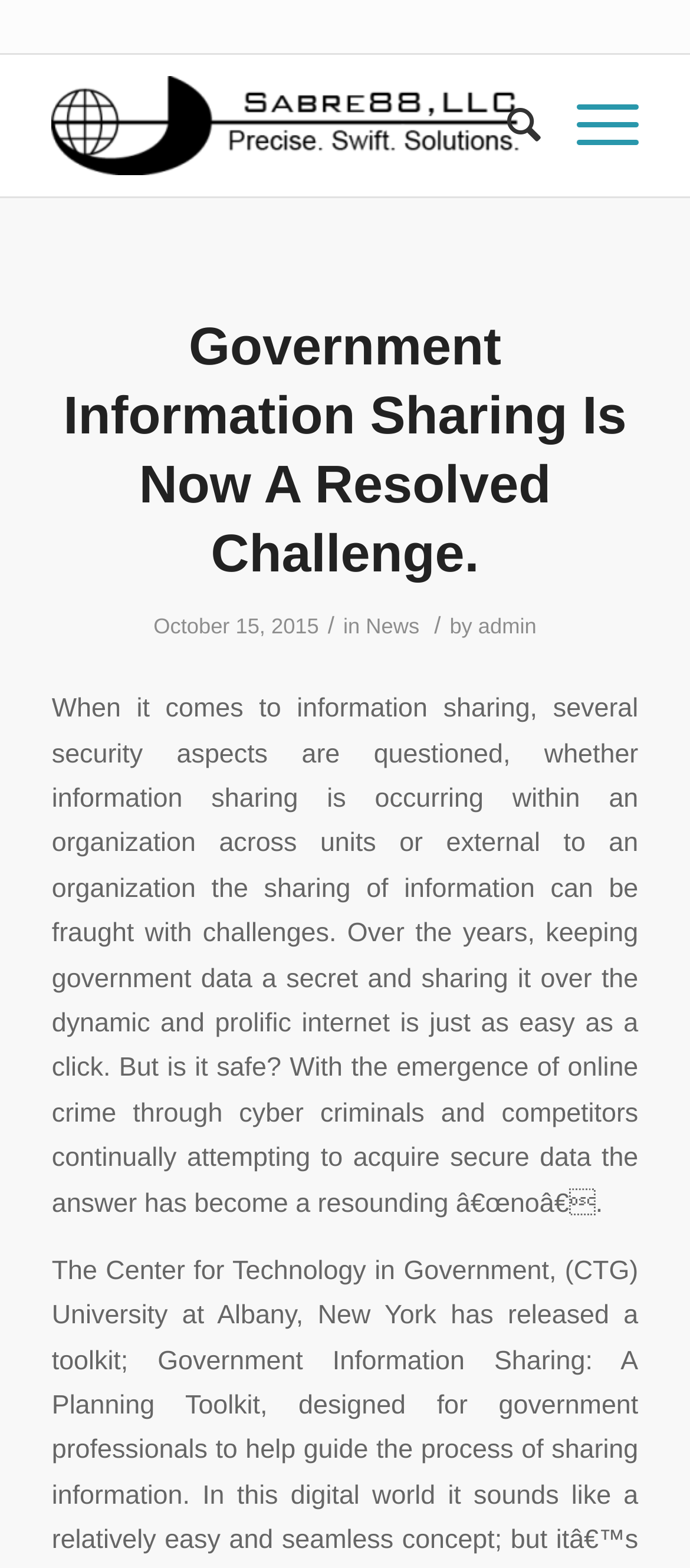What is the website about?
Based on the image content, provide your answer in one word or a short phrase.

Government Information Sharing